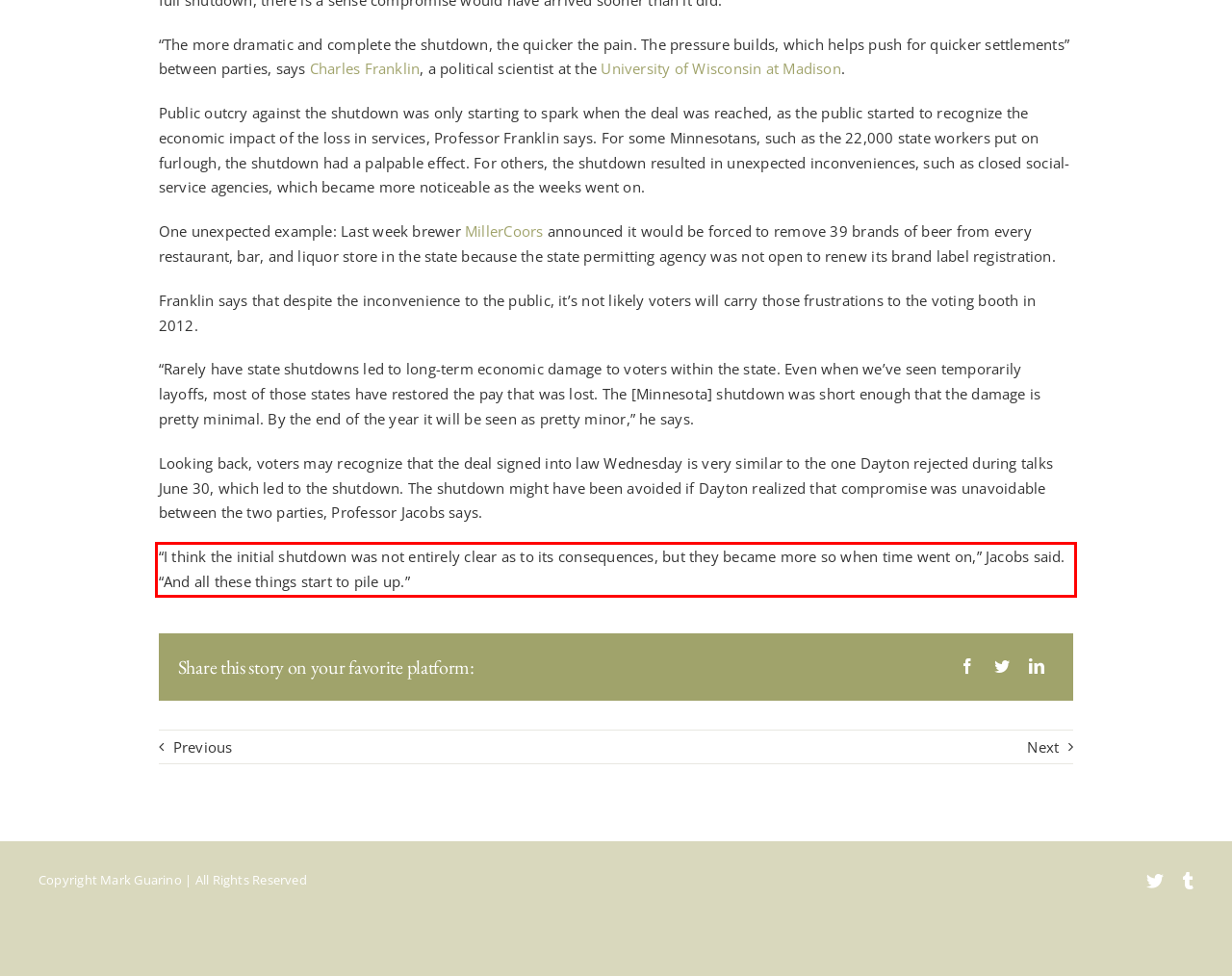You are given a screenshot of a webpage with a UI element highlighted by a red bounding box. Please perform OCR on the text content within this red bounding box.

“I think the initial shutdown was not entirely clear as to its consequences, but they became more so when time went on,” Jacobs said. “And all these things start to pile up.”